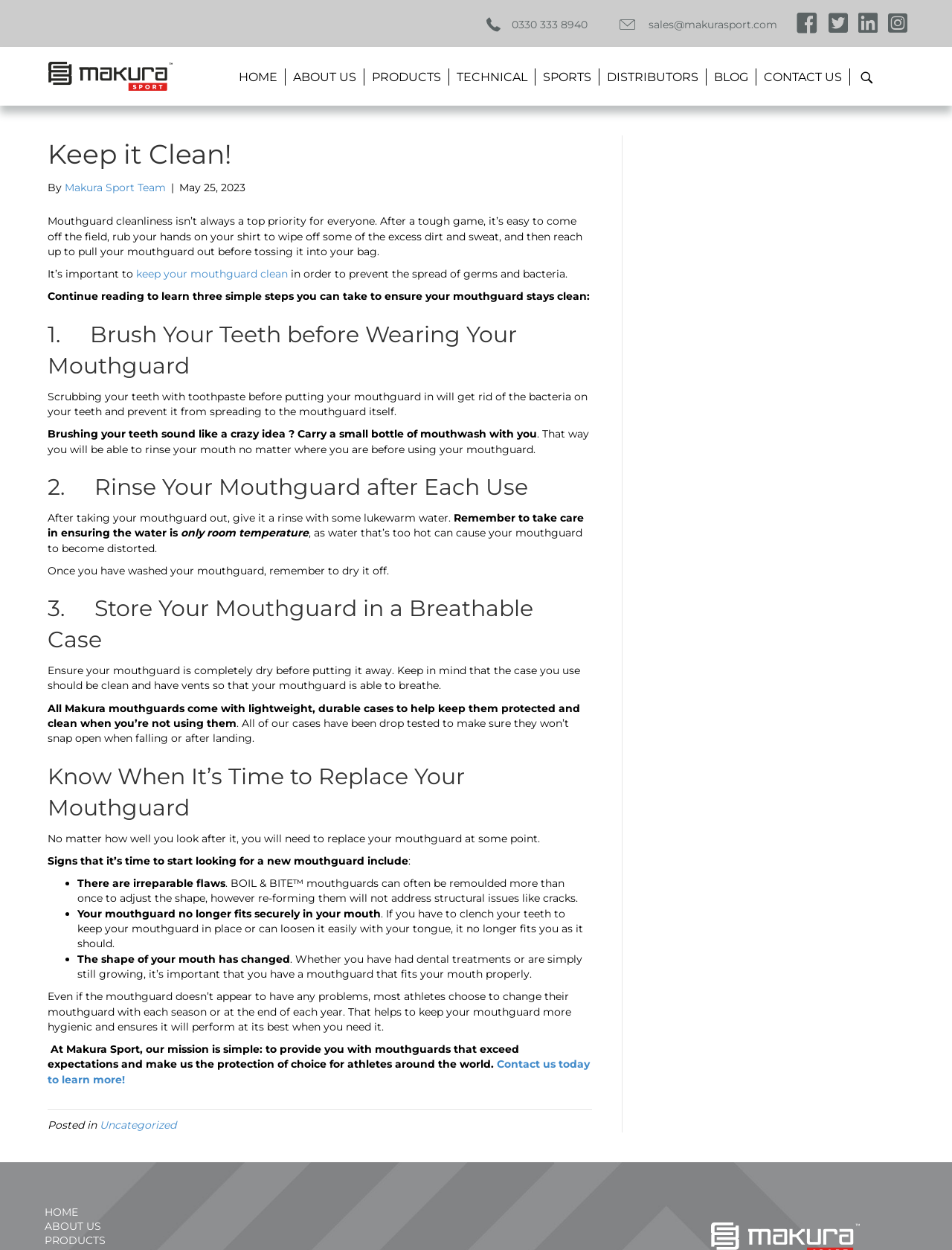What is the phone number to contact Makura Sport?
Look at the image and answer with only one word or phrase.

0330 333 8940